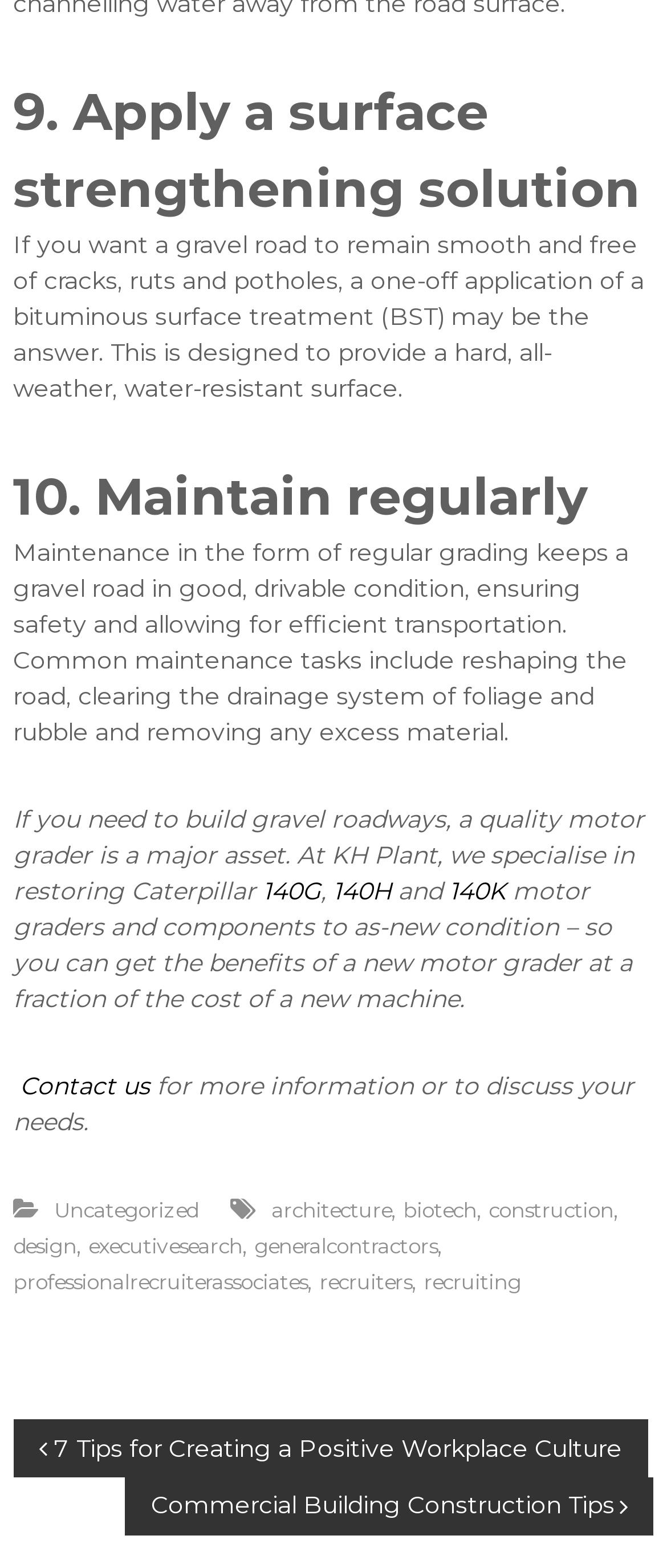What is the category of the article about creating a positive workplace culture?
Using the image as a reference, answer the question in detail.

The webpage lists 'Uncategorized' as one of the categories, and the article '7 Tips for Creating a Positive Workplace Culture' is linked under this category, which suggests that this article does not fit into any specific category.